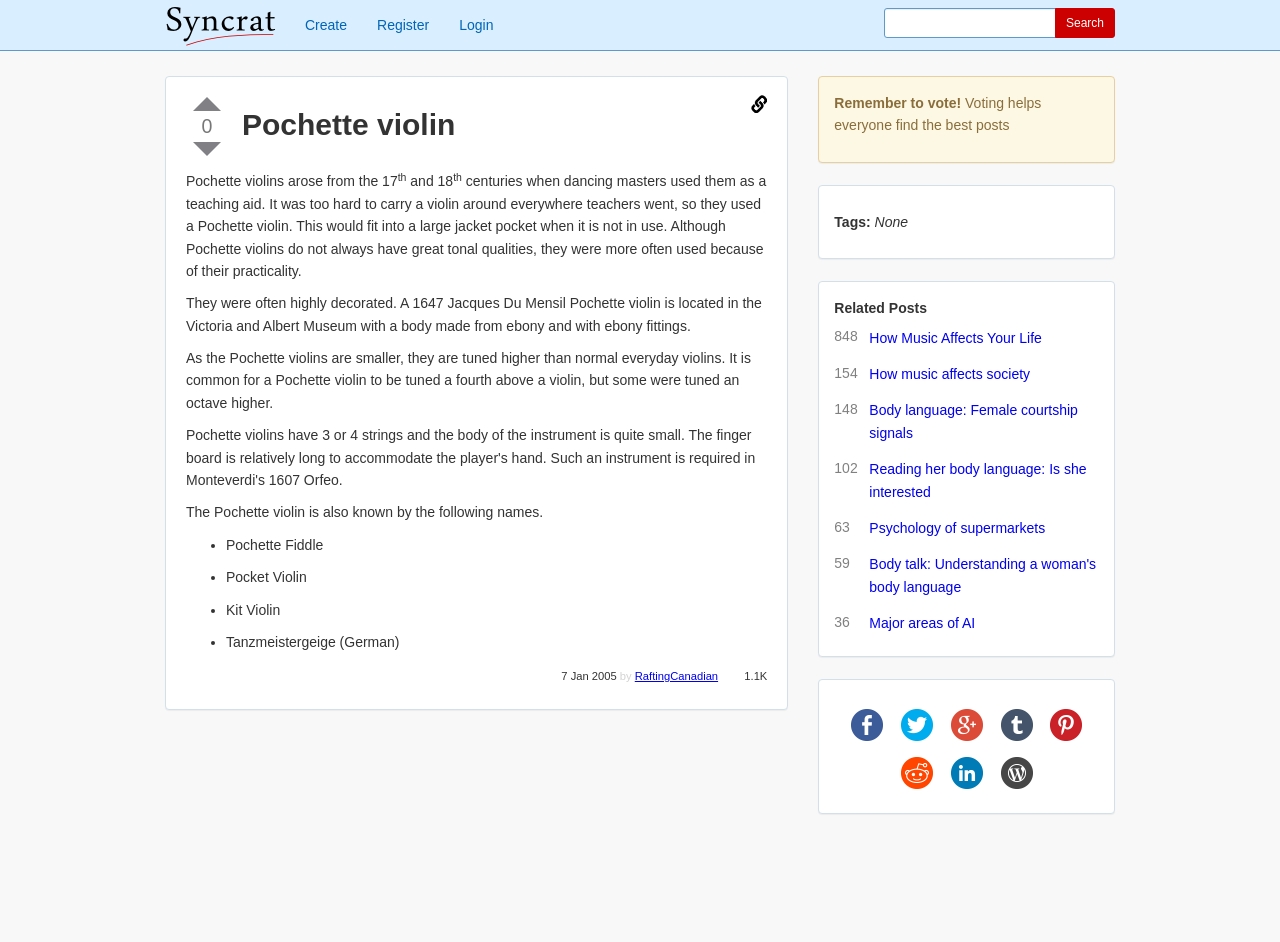Determine the bounding box coordinates for the region that must be clicked to execute the following instruction: "Login to the account".

[0.347, 0.0, 0.397, 0.053]